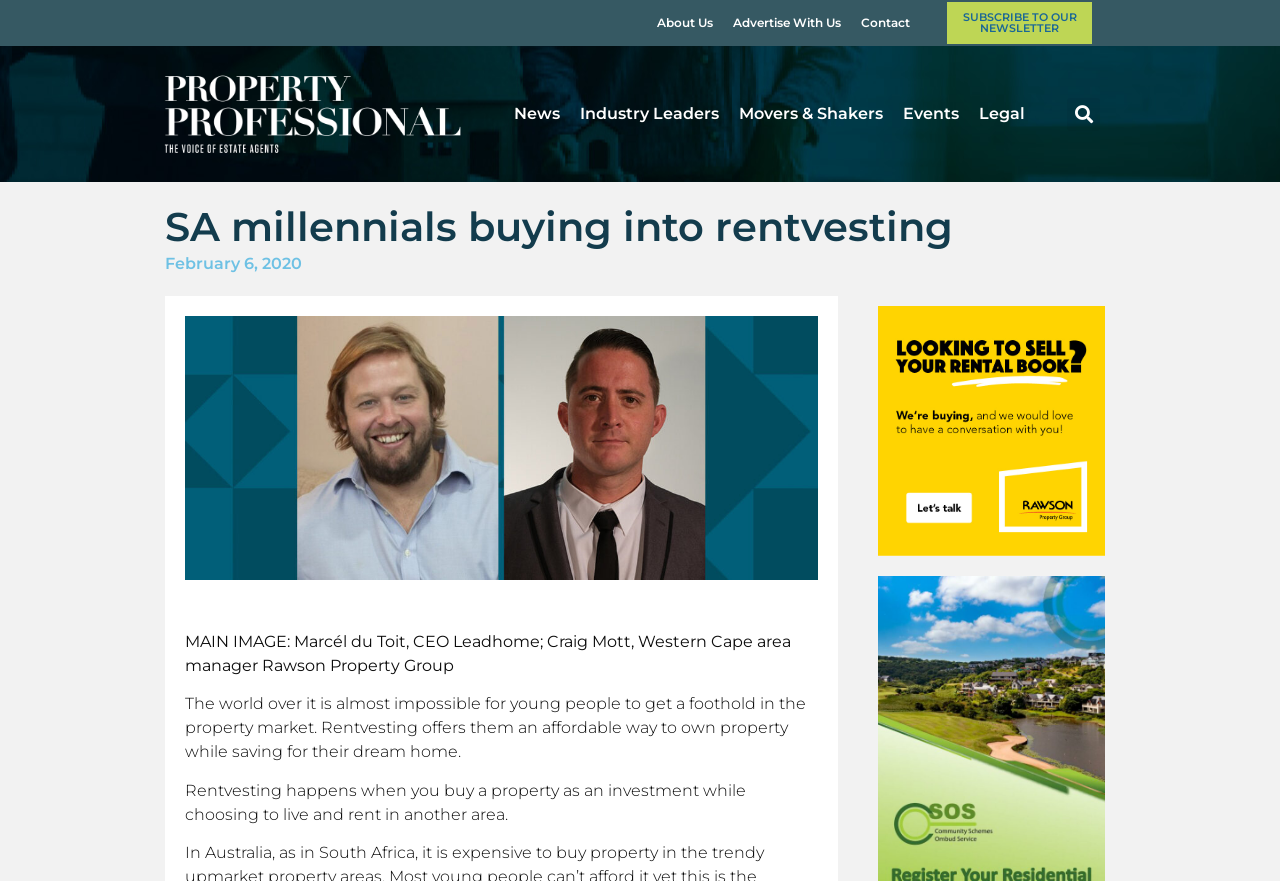Indicate the bounding box coordinates of the clickable region to achieve the following instruction: "Click on About Us."

[0.506, 0.0, 0.565, 0.052]